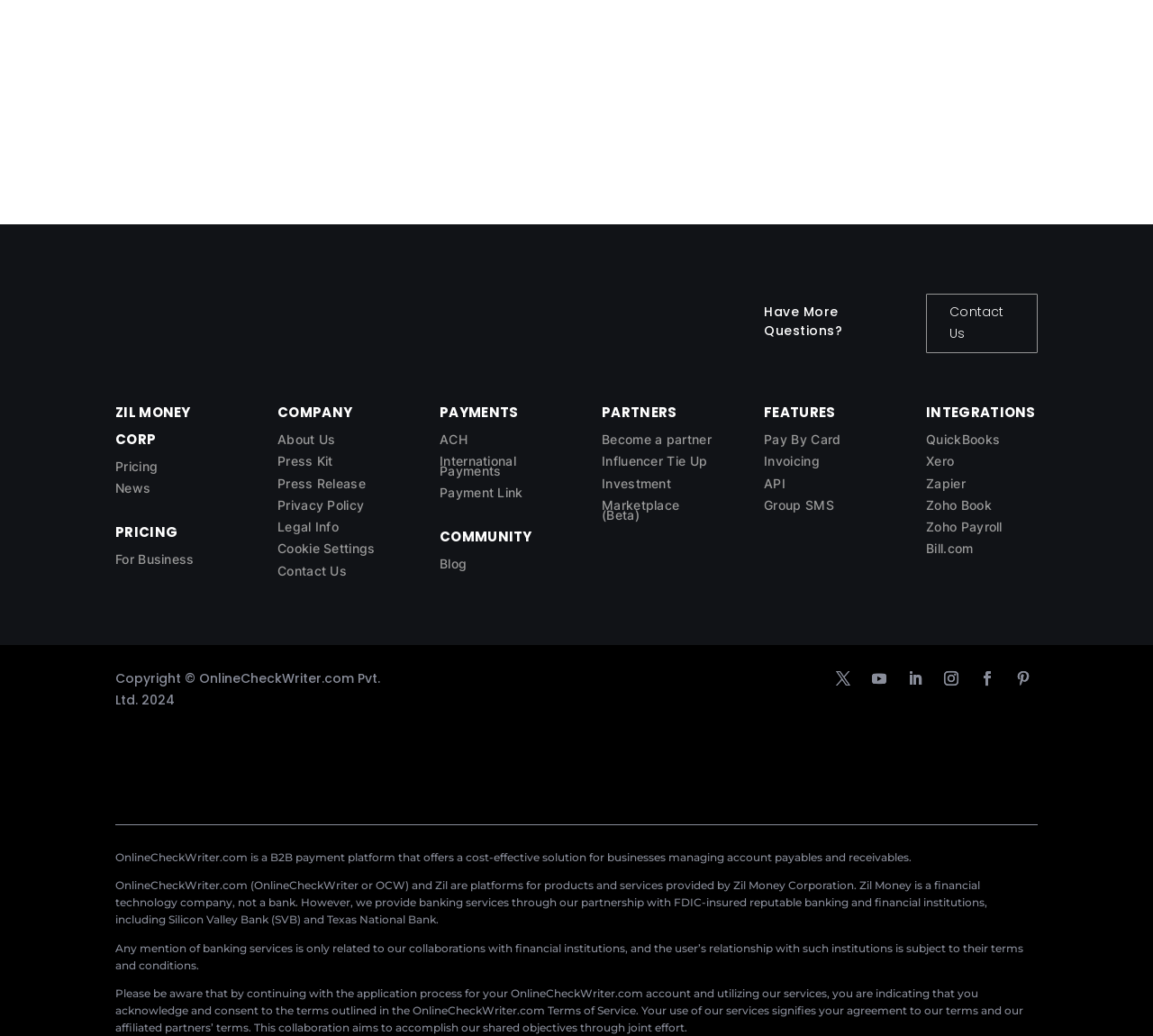Identify the bounding box coordinates of the specific part of the webpage to click to complete this instruction: "View Pricing".

[0.1, 0.443, 0.137, 0.457]